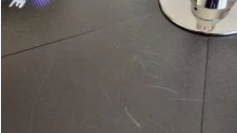Are there any signs of prior use on the surface?
Using the image as a reference, give a one-word or short phrase answer.

Yes